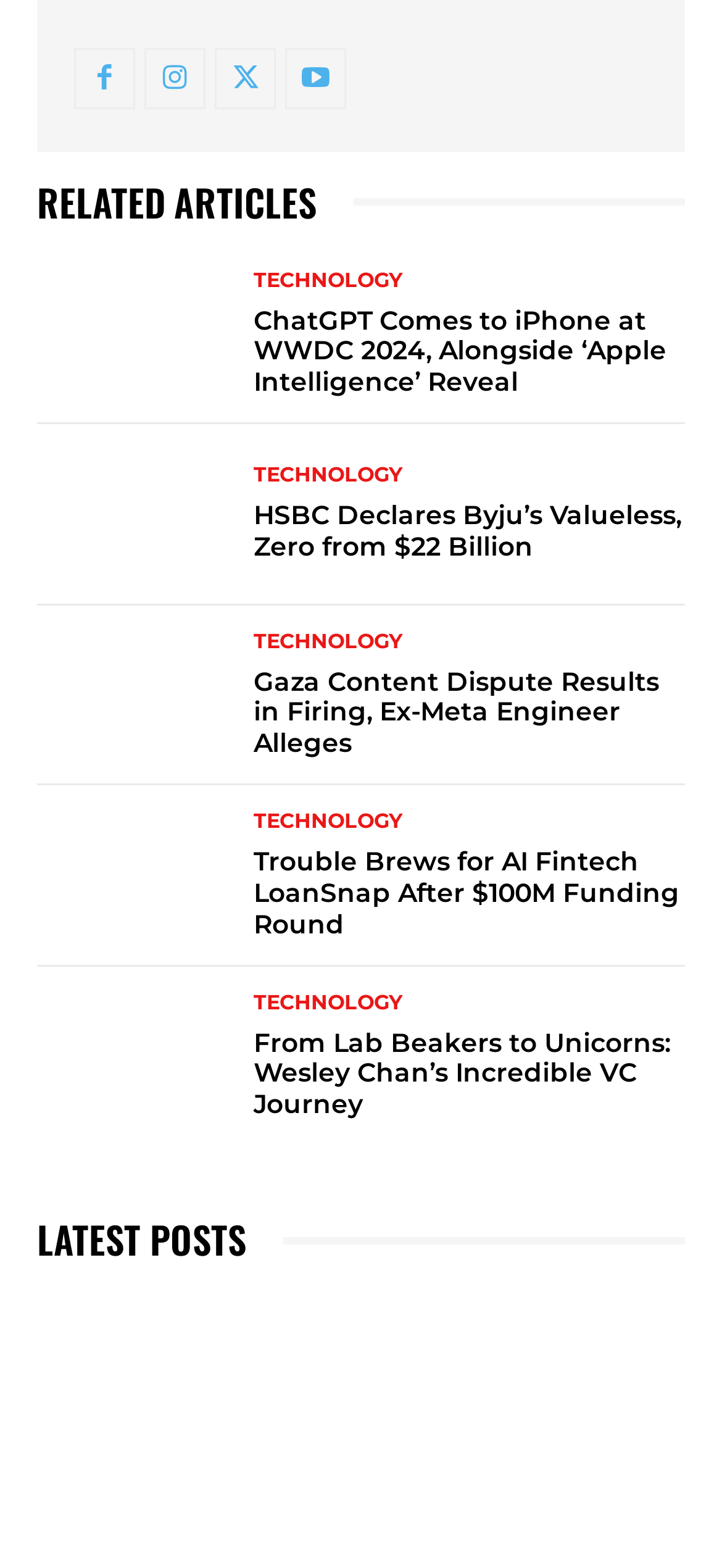What is the category of the first article?
Give a one-word or short-phrase answer derived from the screenshot.

TECHNOLOGY